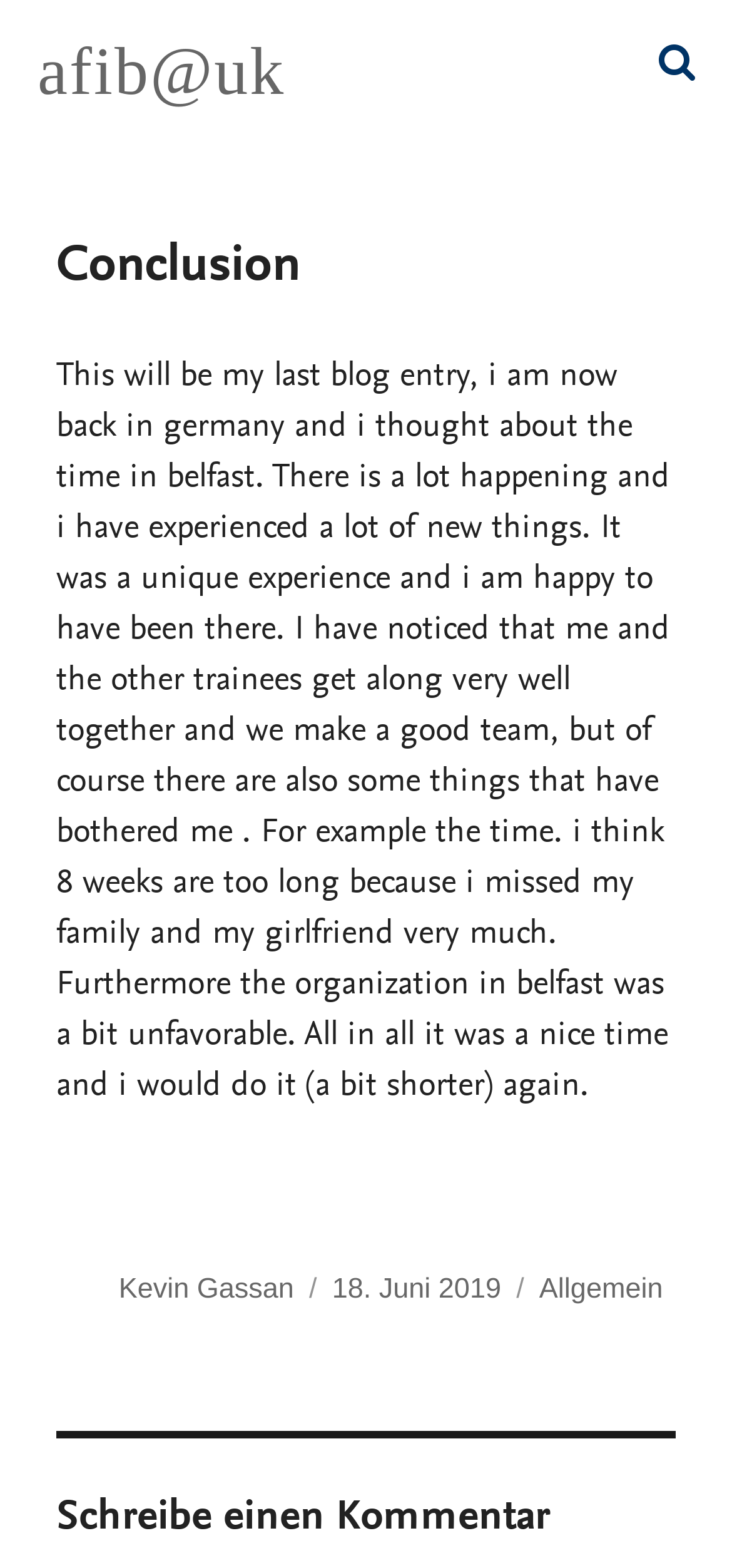Offer a meticulous description of the webpage's structure and content.

The webpage is a blog entry titled "Conclusion" by afib@uk. At the top, there is a link to the author's profile, afib@uk. Below the title, there is a main article section that takes up most of the page. The article starts with a heading that says "Conclusion" and is followed by a block of text that summarizes the author's experience in Belfast. The text describes the author's mixed feelings about their time in Belfast, mentioning the positive aspects of meeting new people and having new experiences, but also the negative aspects such as missing their family and girlfriend.

Below the main text, there is a small section with a single non-breaking space character. Following this, there is a footer section that contains information about the author and the publication date of the blog post. The footer section has several elements, including a label that says "Autor" (which means "Author" in German), a link to the author's name, Kevin Gassan, a label that says "Veröffentlicht am" (which means "Published on" in German), a link to the publication date, June 18, 2019, and a label that says "Kategorien" (which means "Categories" in German) with a link to the category "Allgemein" (which means "General" in German).

At the very bottom of the page, there is a heading that says "Schreibe einen Kommentar" (which means "Write a comment" in German), indicating that users can leave a comment on the blog post.